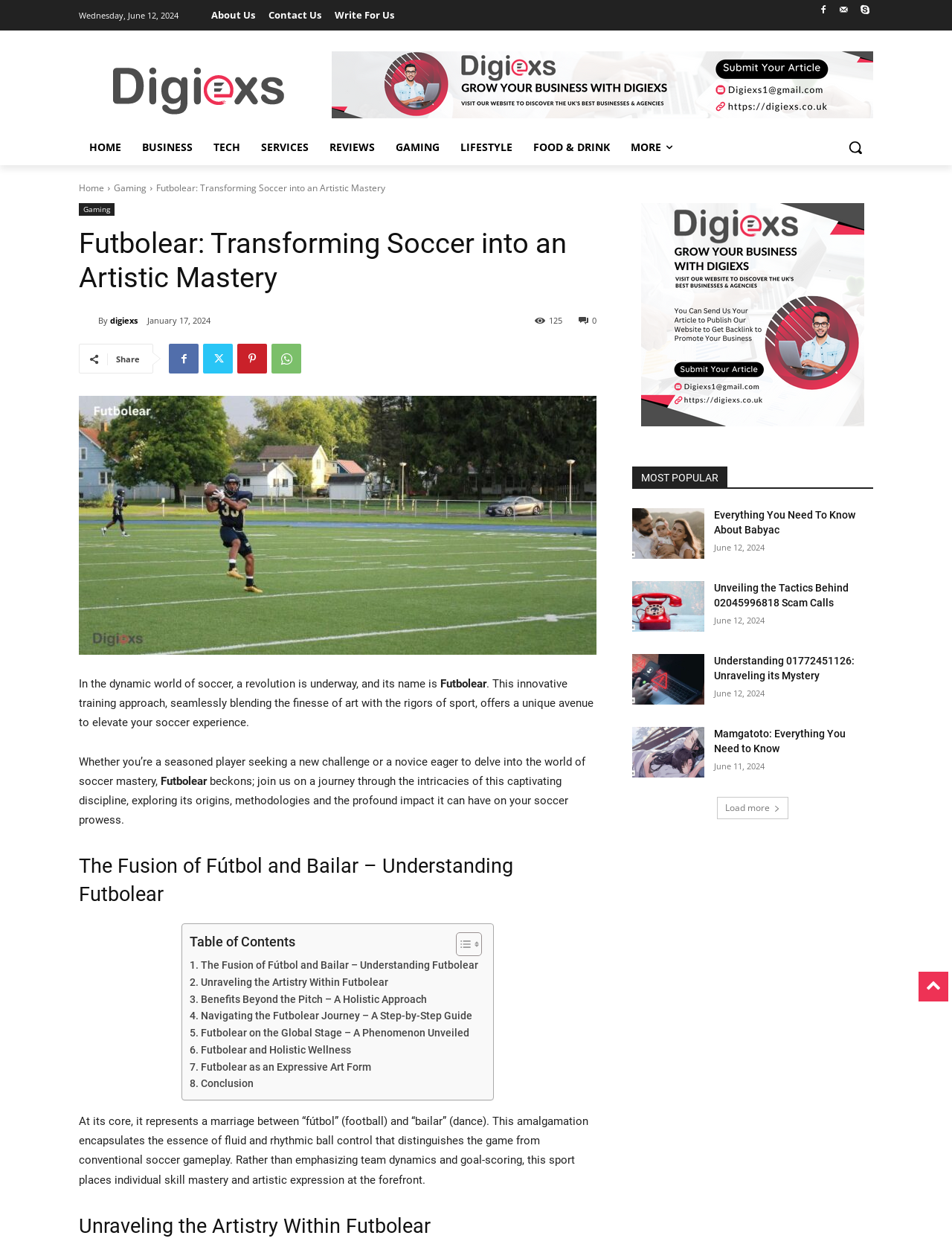Based on the element description "Load more", predict the bounding box coordinates of the UI element.

[0.753, 0.639, 0.828, 0.657]